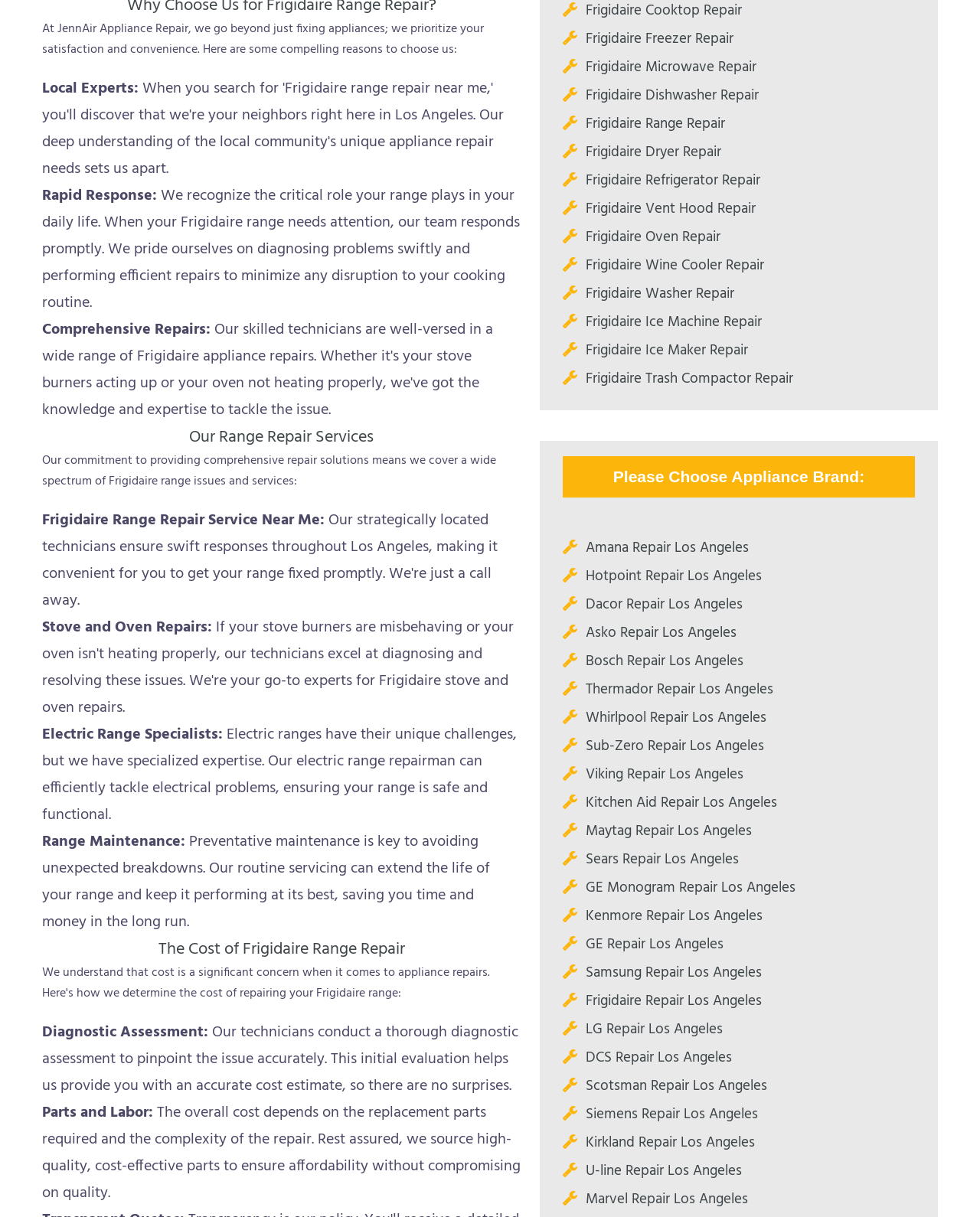Please answer the following question using a single word or phrase: 
What is the focus of JennAir Appliance Repair?

Frigidaire range repair